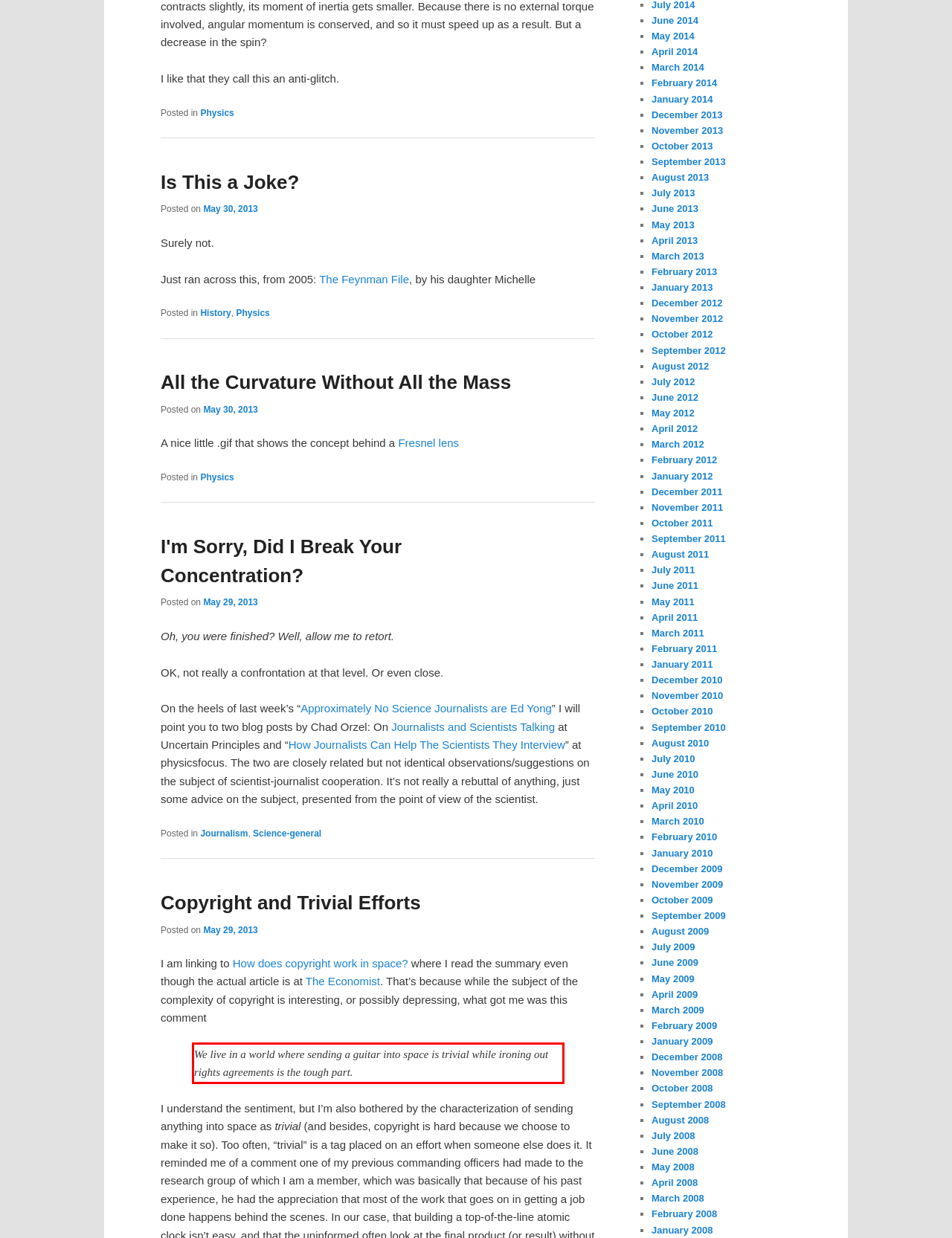You have a screenshot of a webpage with a UI element highlighted by a red bounding box. Use OCR to obtain the text within this highlighted area.

We live in a world where sending a guitar into space is trivial while ironing out rights agreements is the tough part.